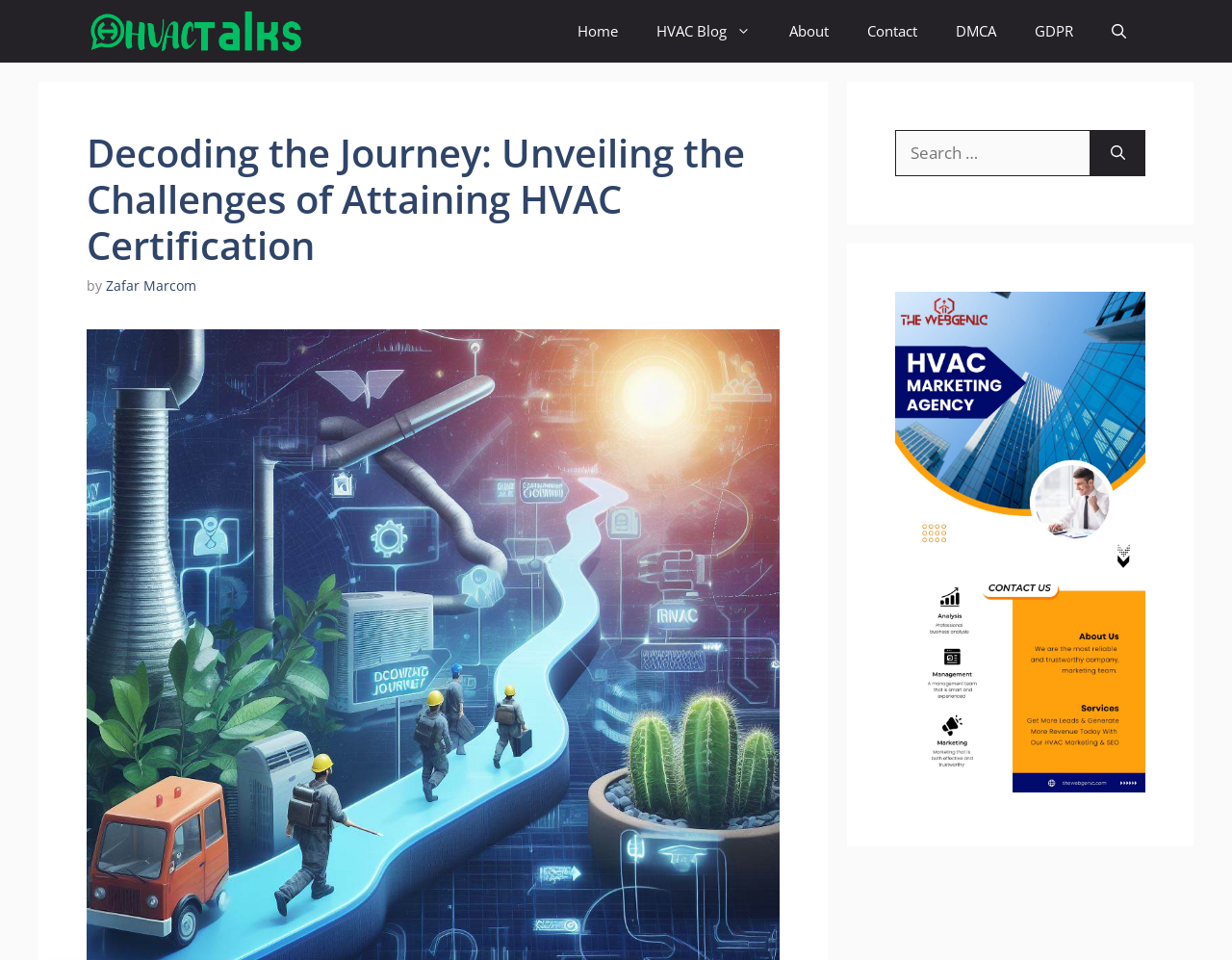Please locate the bounding box coordinates of the element that should be clicked to complete the given instruction: "go to home page".

[0.453, 0.0, 0.517, 0.065]